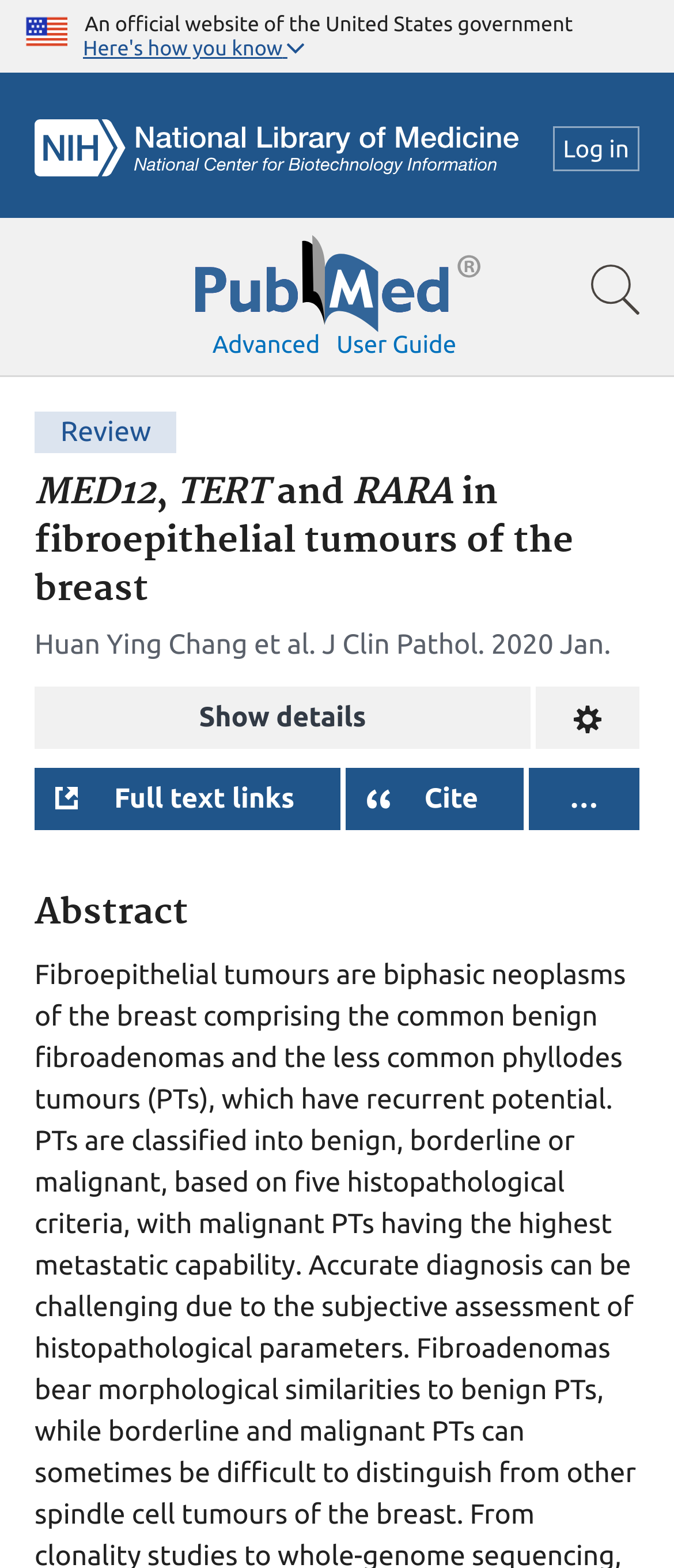Please answer the following question using a single word or phrase: 
What is the function of the button 'Cite'?

To open citation text in different styles